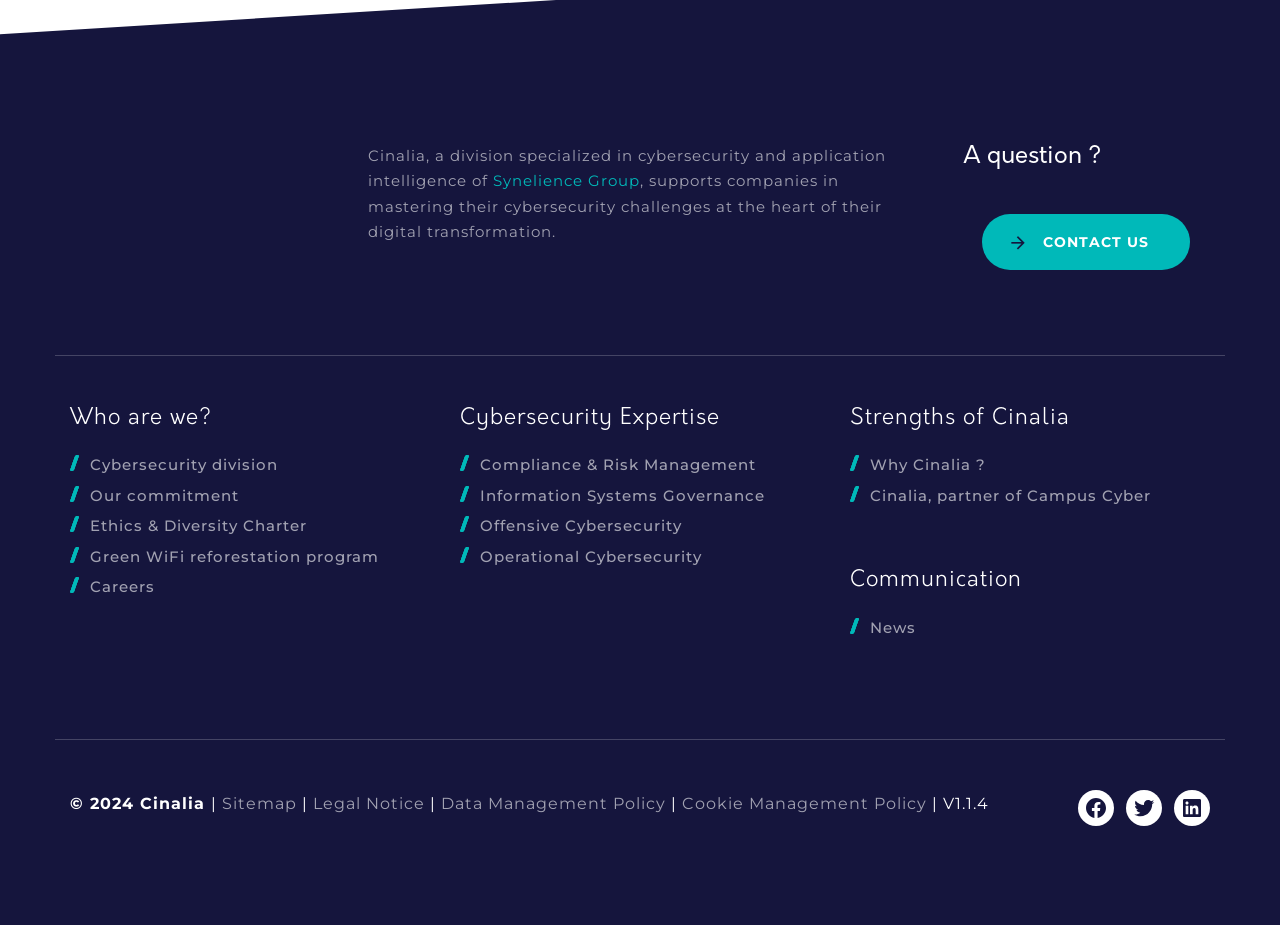Determine the bounding box coordinates for the element that should be clicked to follow this instruction: "Check the Sitemap". The coordinates should be given as four float numbers between 0 and 1, in the format [left, top, right, bottom].

[0.173, 0.858, 0.232, 0.879]